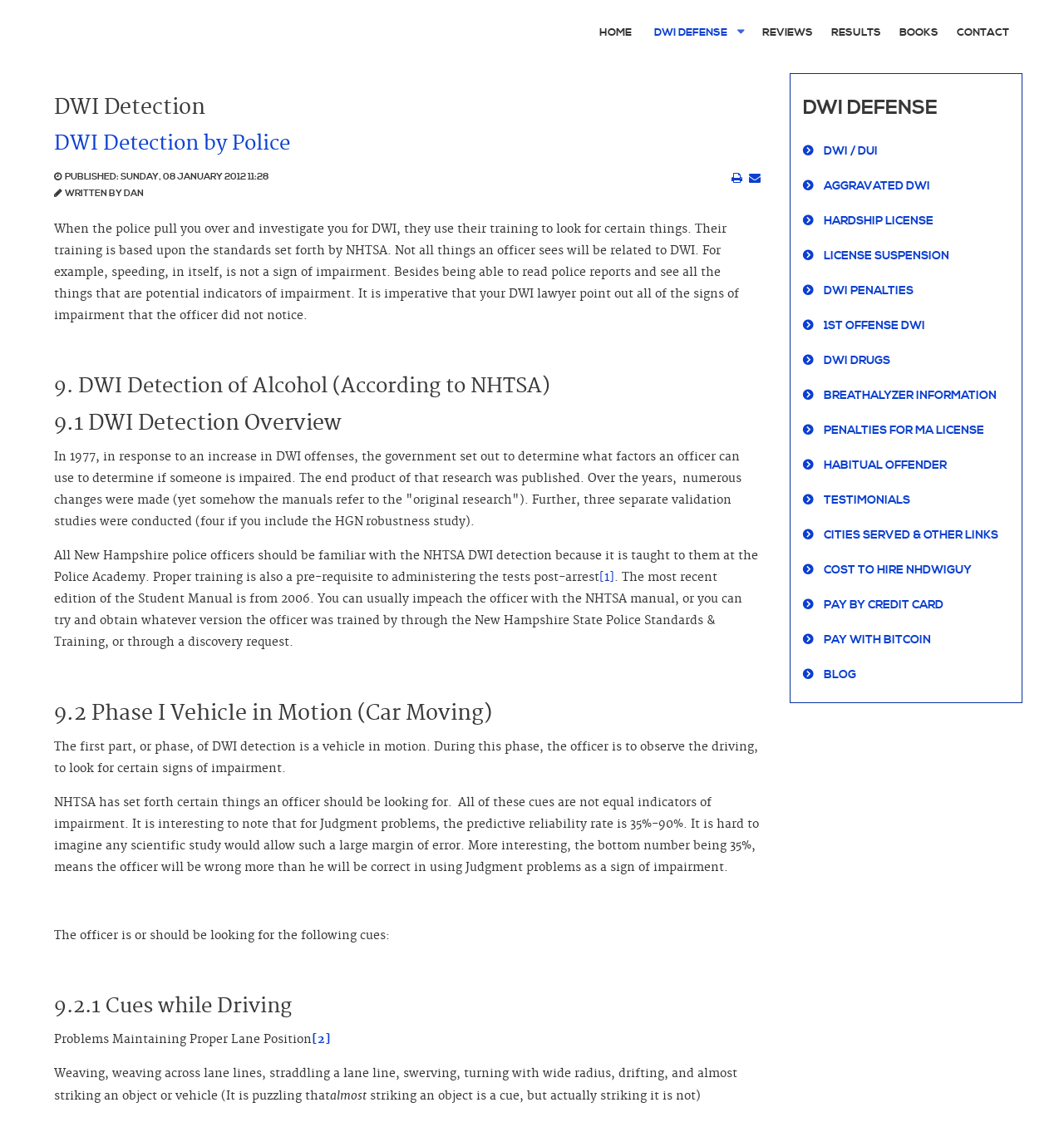Create a detailed summary of all the visual and textual information on the webpage.

This webpage is about New Hampshire DWI lawyers and DUI attorneys who defend licenses. The top section of the page features a navigation menu with links to "HOME", "DWI DEFENSE", "REVIEWS", "RESULTS", "BOOKS", and "CONTACT". Below the navigation menu, there is a heading "DWI Detection" followed by a subheading "DWI Detection by Police". 

To the right of the subheading, there are two social media links. Below the subheading, there is a description list with a published date and author information. The main content of the page is divided into sections, each with a heading. The first section discusses how police officers detect DWI, including the training they receive and the signs of impairment they look for. 

The text explains that not all signs of impairment are equal and that officers may make mistakes. The section also mentions the National Highway Traffic Safety Administration (NHTSA) and its role in setting standards for DWI detection. 

The next section is about Phase I of DWI detection, which involves observing a vehicle in motion. The officer looks for certain signs of impairment, such as problems maintaining proper lane position, weaving, and drifting. 

The right sidebar of the page features a list of links related to DWI defense, including links to information about aggravated DWI, hardship licenses, license suspension, and DWI penalties. There are also links to testimonials, cities served, and payment options.